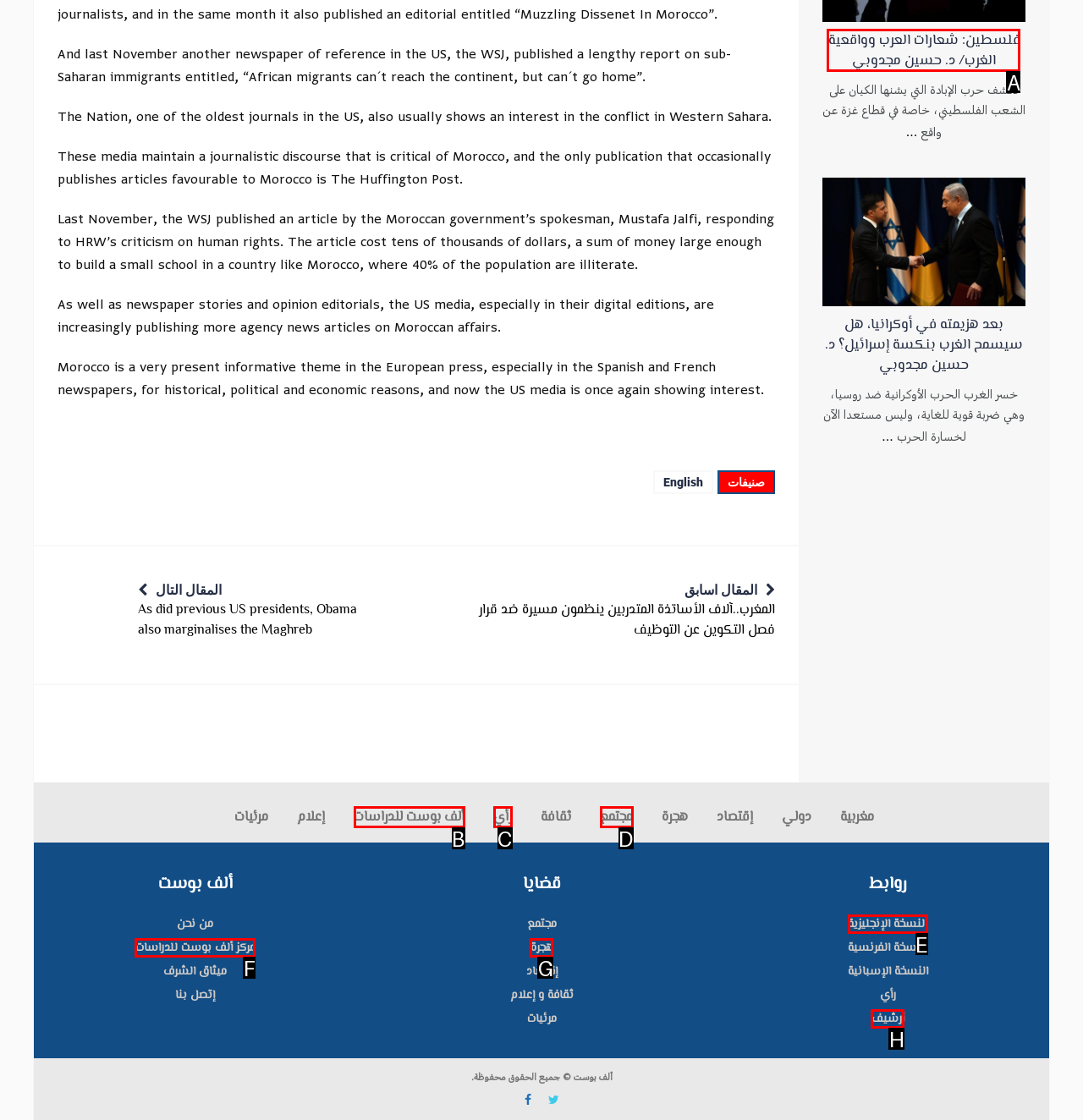Based on the task: Click on the link to read the article about Palestine, which UI element should be clicked? Answer with the letter that corresponds to the correct option from the choices given.

A